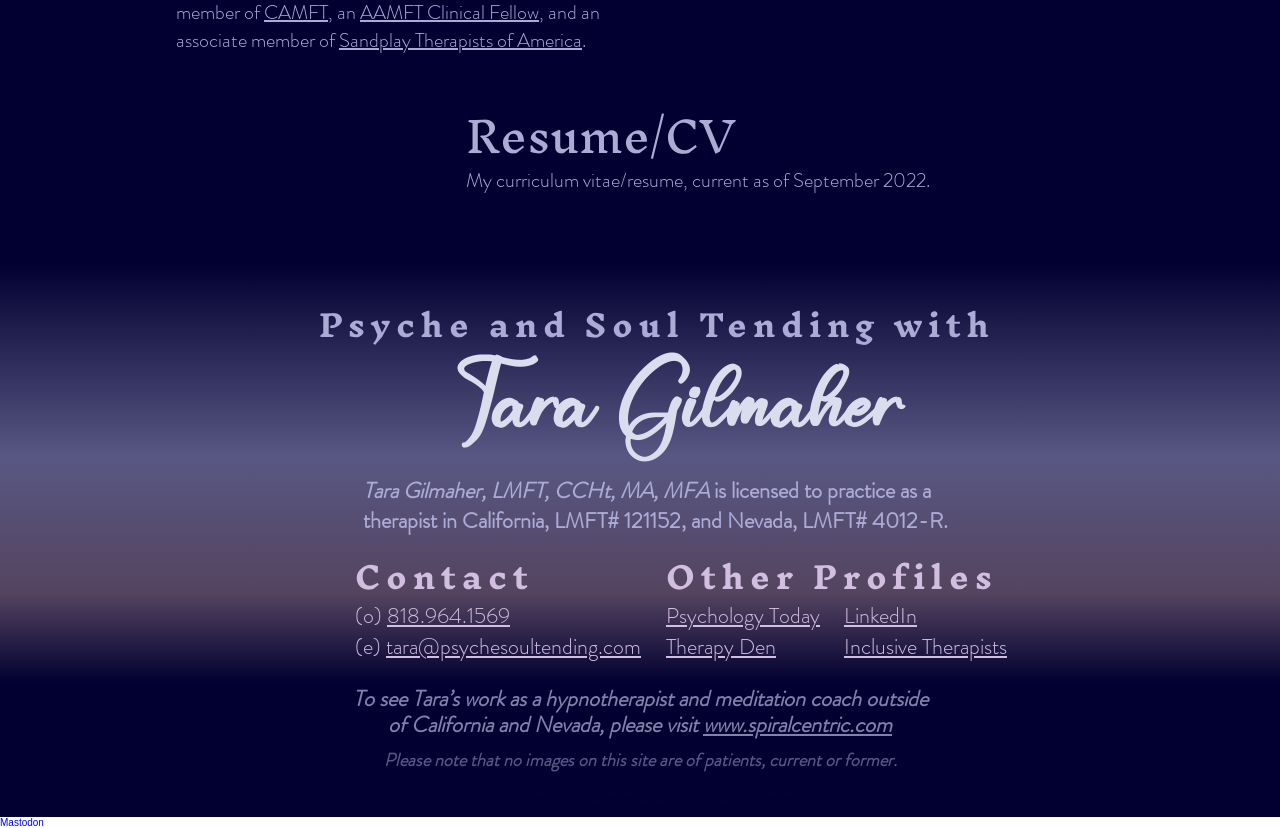Respond to the question below with a single word or phrase:
What is the name of Tara's business?

Psyche and Soul Tending